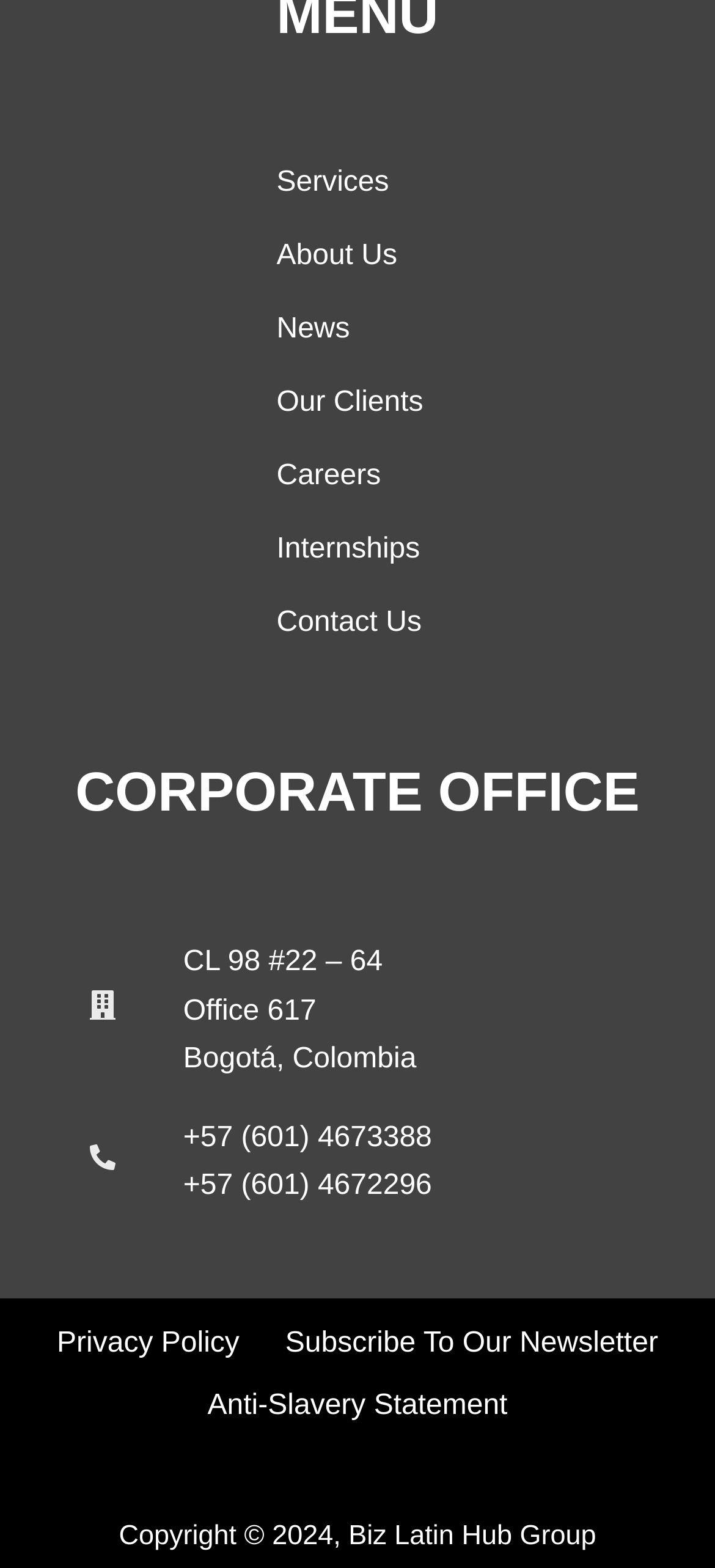Identify the bounding box coordinates of the HTML element based on this description: "+57 (601) 4672296".

[0.256, 0.746, 0.604, 0.766]